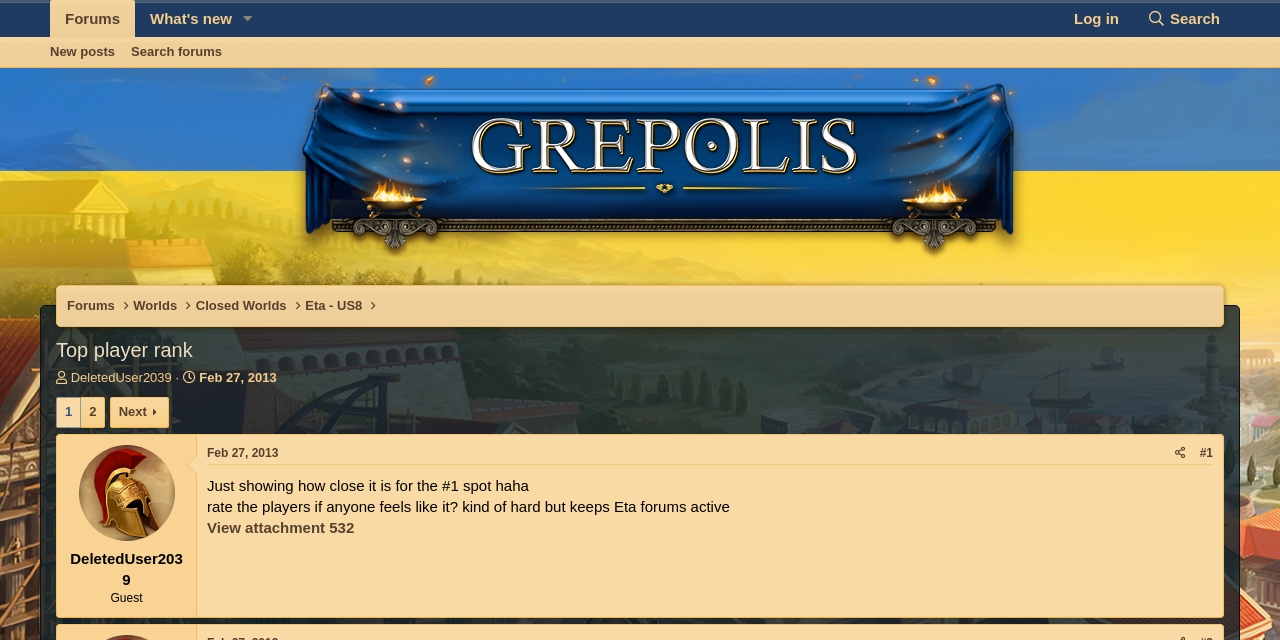Please find the top heading of the webpage and generate its text.

Top player rank